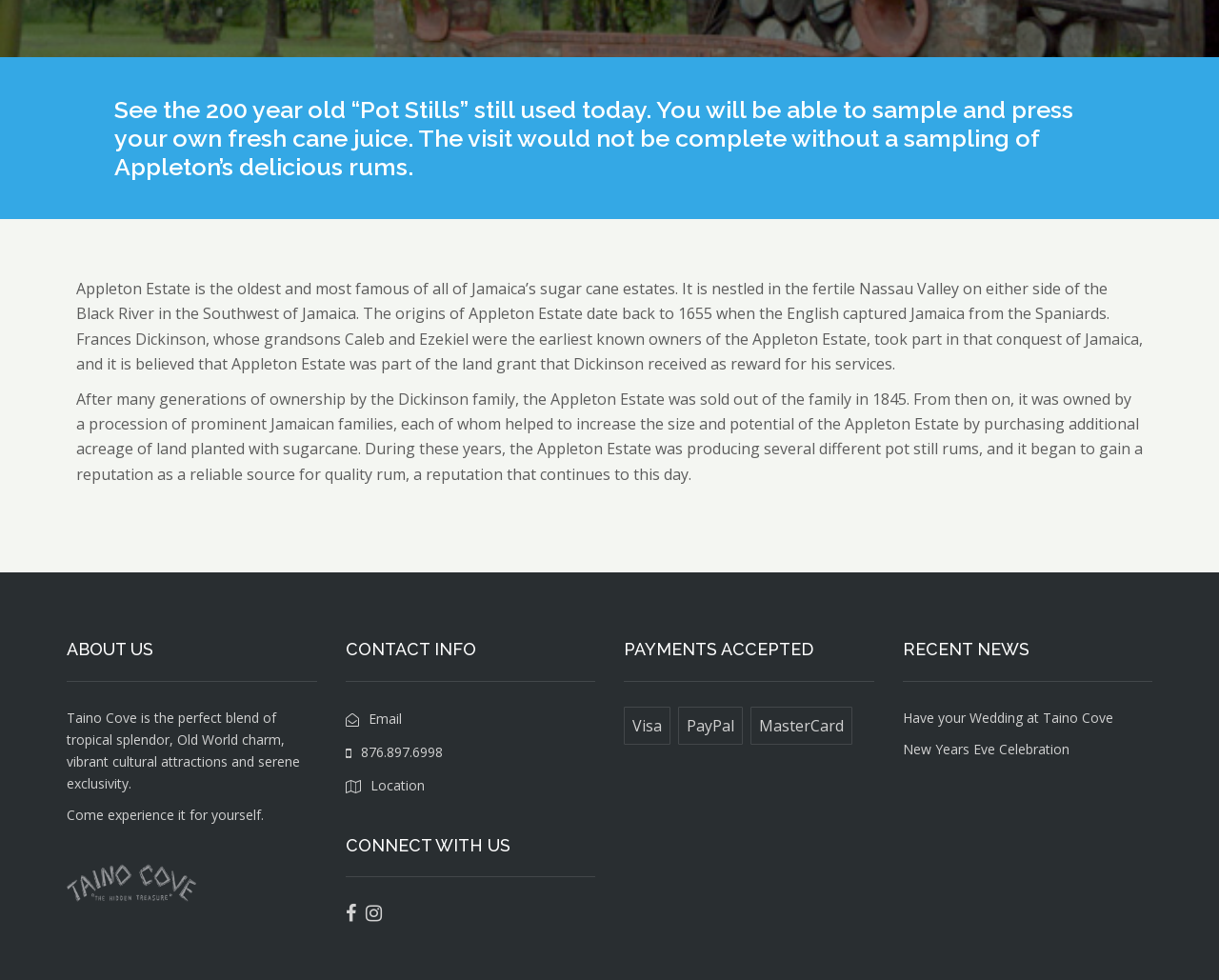Using the element description: "parent_node: FÖLJA OSS aria-label="LinkedIn"", determine the bounding box coordinates. The coordinates should be in the format [left, top, right, bottom], with values between 0 and 1.

None